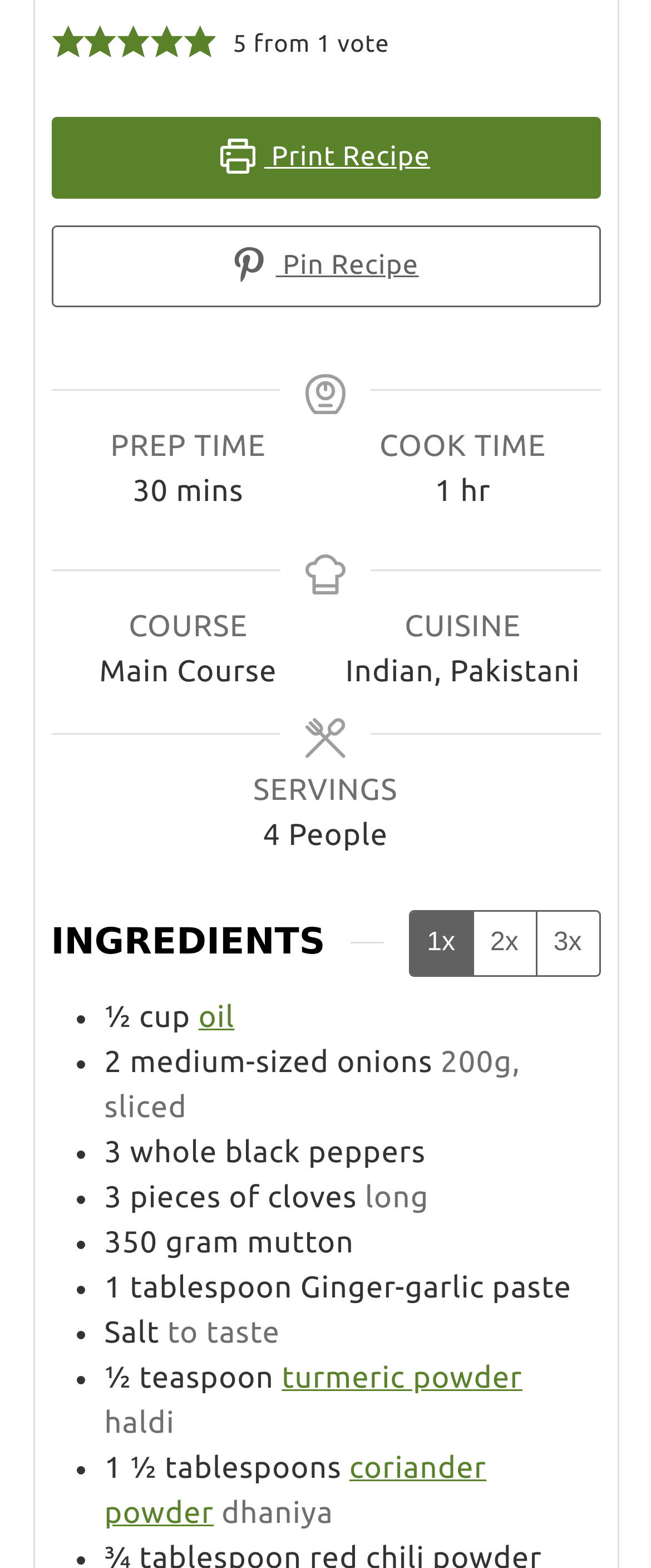What is the cuisine of this recipe?
Respond with a short answer, either a single word or a phrase, based on the image.

Indian, Pakistani